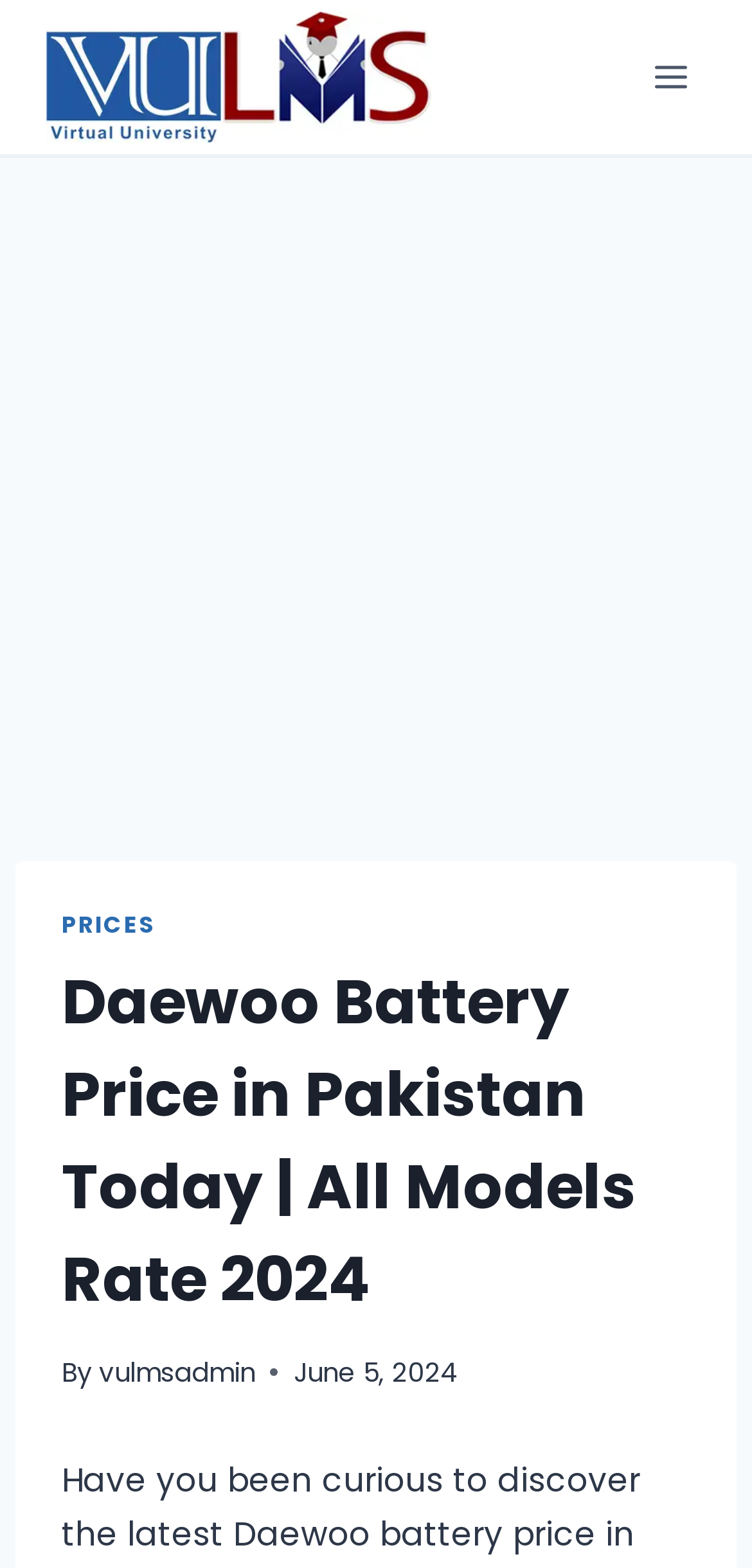Please locate and generate the primary heading on this webpage.

Daewoo Battery Price in Pakistan Today | All Models Rate 2024